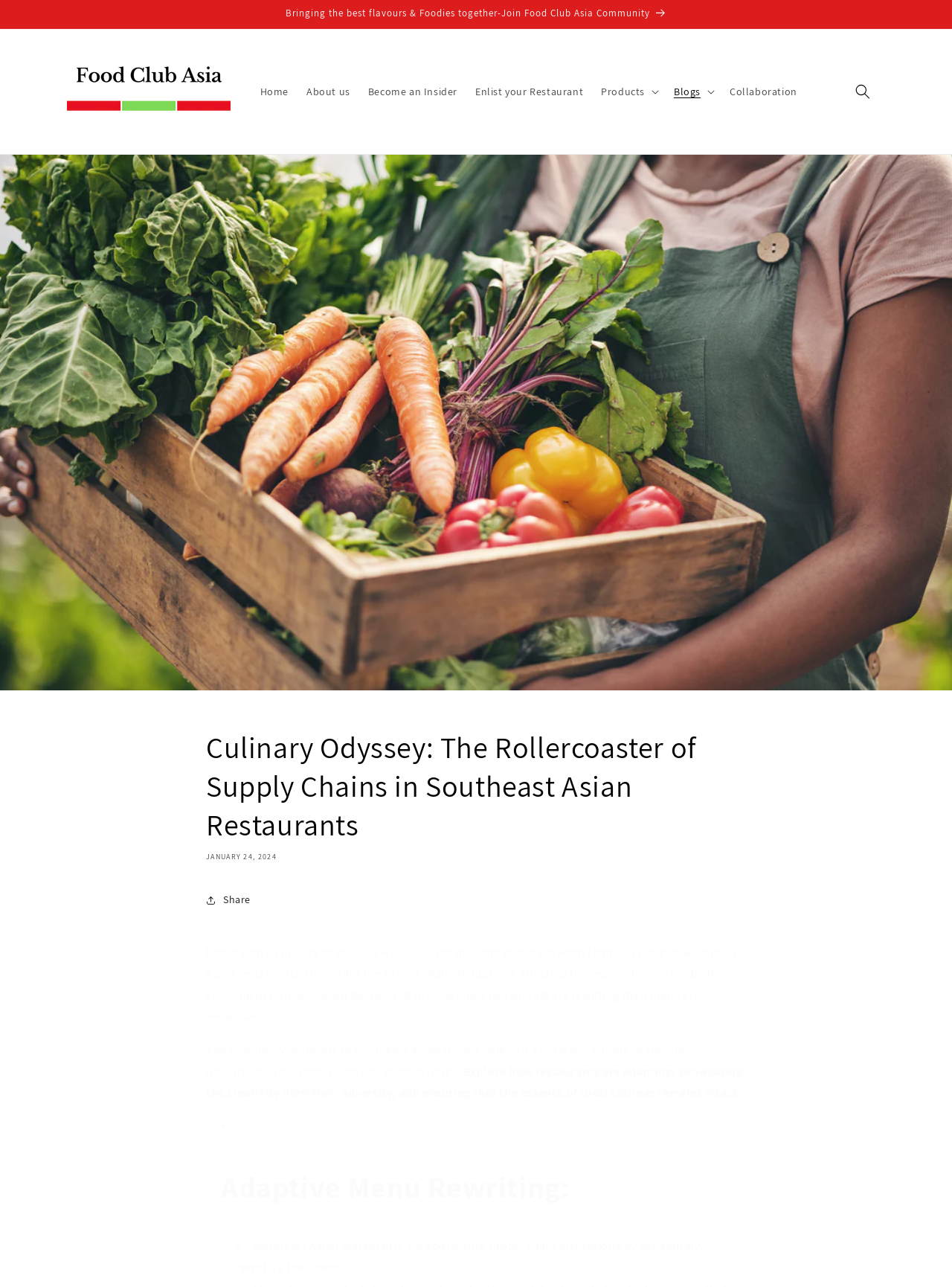Identify the bounding box coordinates for the element you need to click to achieve the following task: "View the NEWS page". Provide the bounding box coordinates as four float numbers between 0 and 1, in the form [left, top, right, bottom].

None